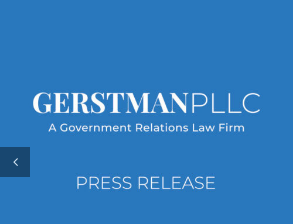Use one word or a short phrase to answer the question provided: 
What is the area of expertise of the law firm?

Government Relations